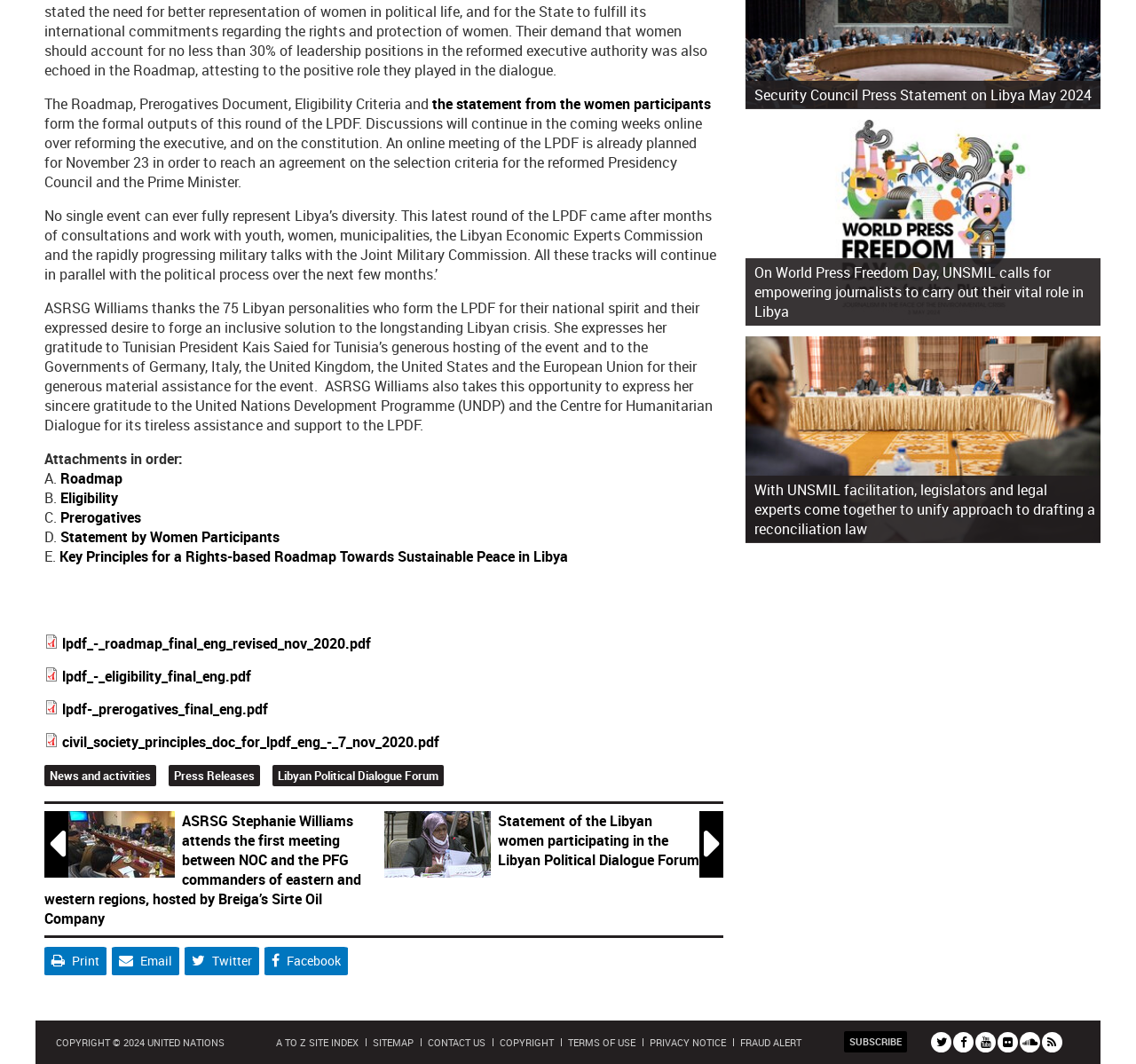Please identify the bounding box coordinates of where to click in order to follow the instruction: "Click the link to download the Roadmap document".

[0.053, 0.44, 0.108, 0.459]